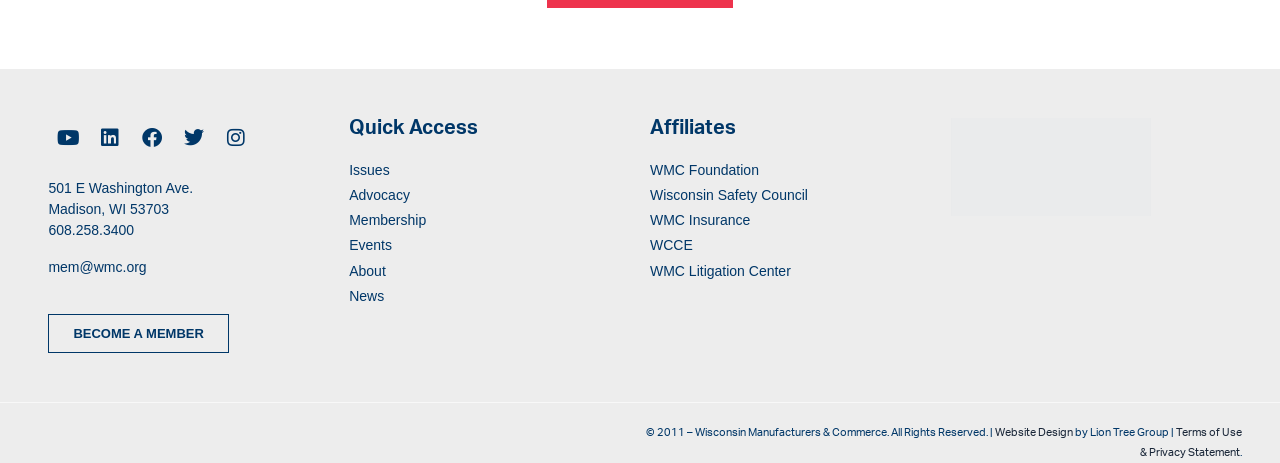Please find the bounding box coordinates of the element that must be clicked to perform the given instruction: "Visit the Facebook page". The coordinates should be four float numbers from 0 to 1, i.e., [left, top, right, bottom].

[0.103, 0.254, 0.135, 0.341]